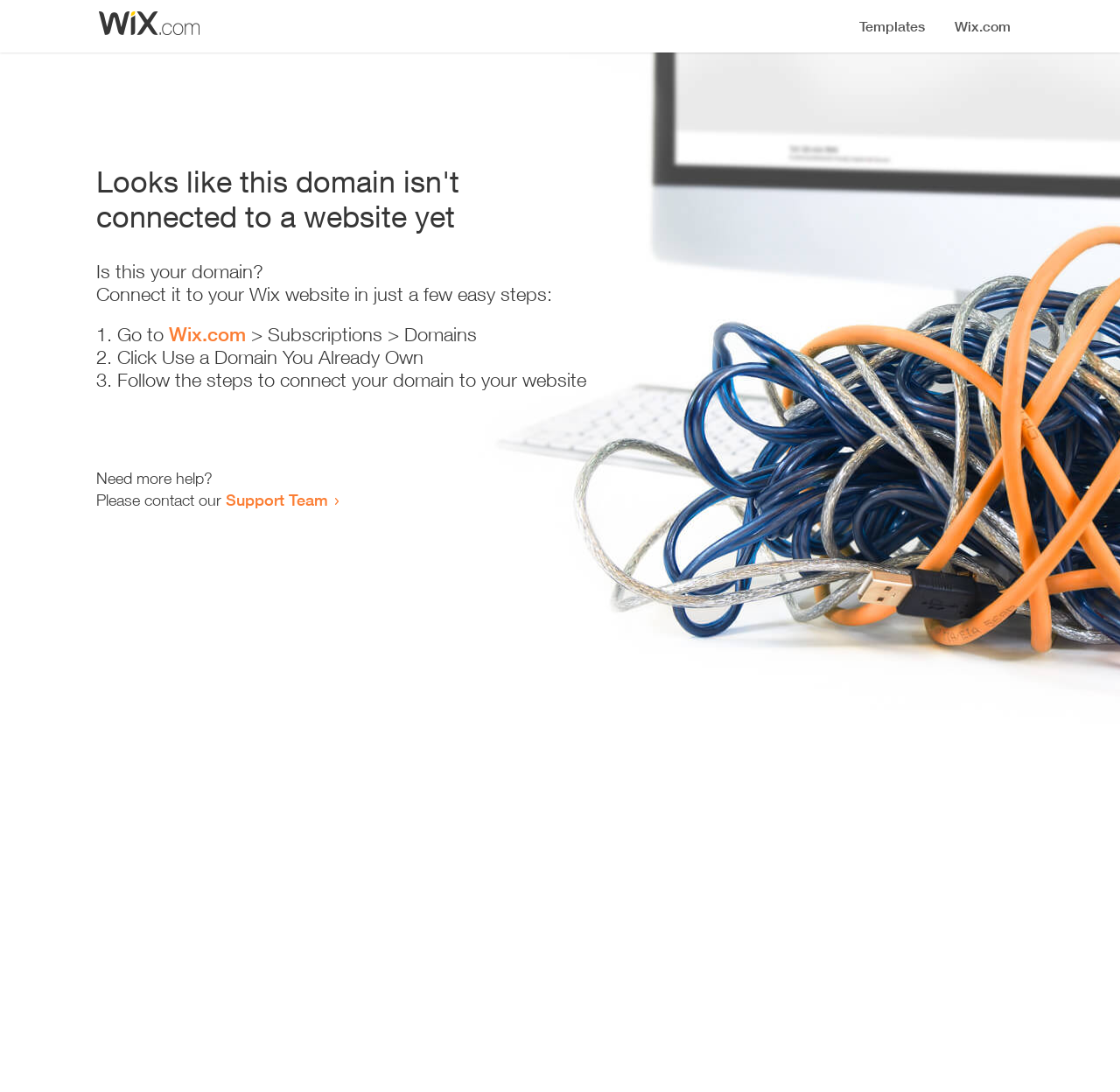Answer the question with a single word or phrase: 
What is the URL to go to for domain subscriptions?

Wix.com